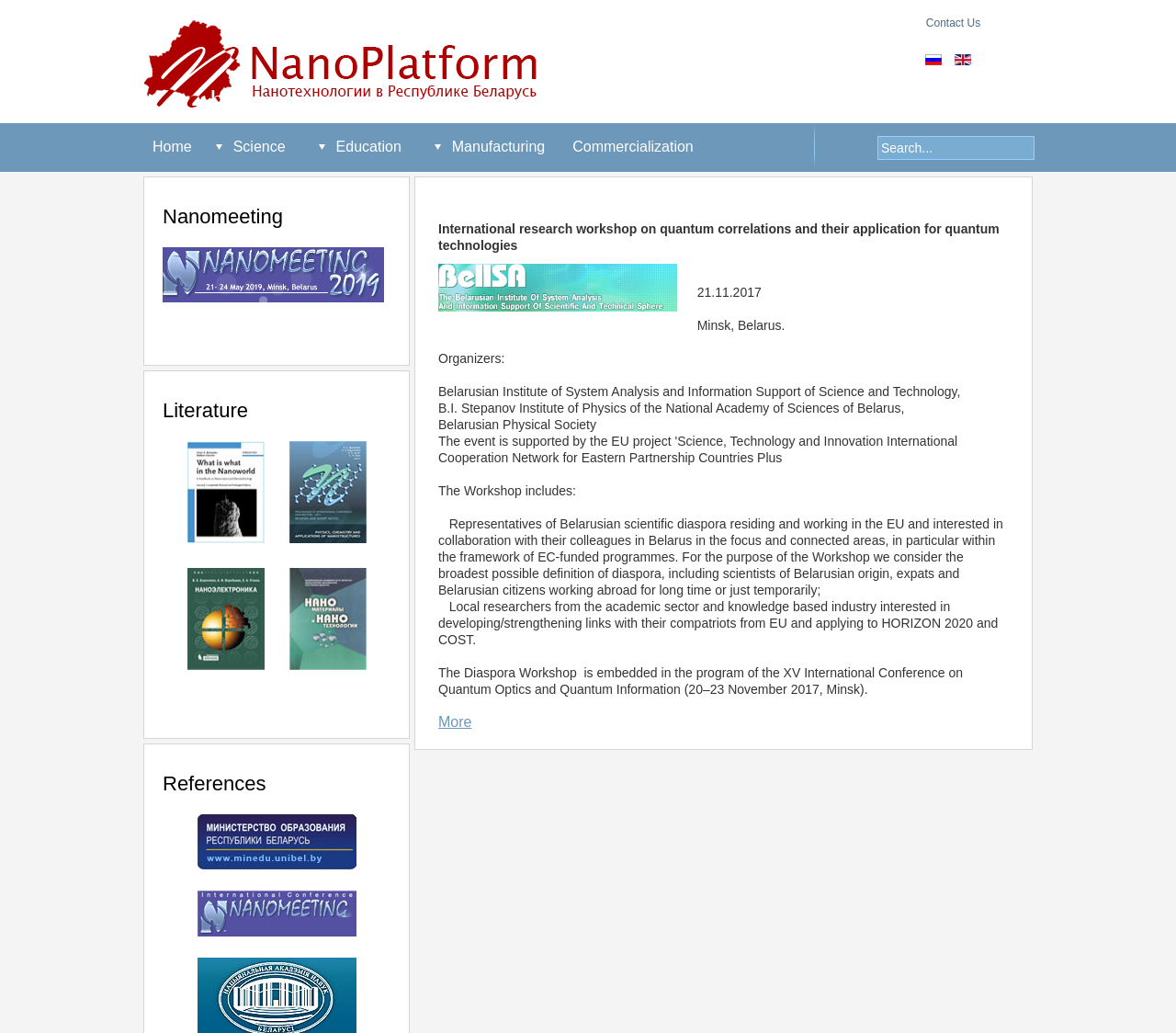Please locate the clickable area by providing the bounding box coordinates to follow this instruction: "Search for something".

[0.746, 0.132, 0.878, 0.155]